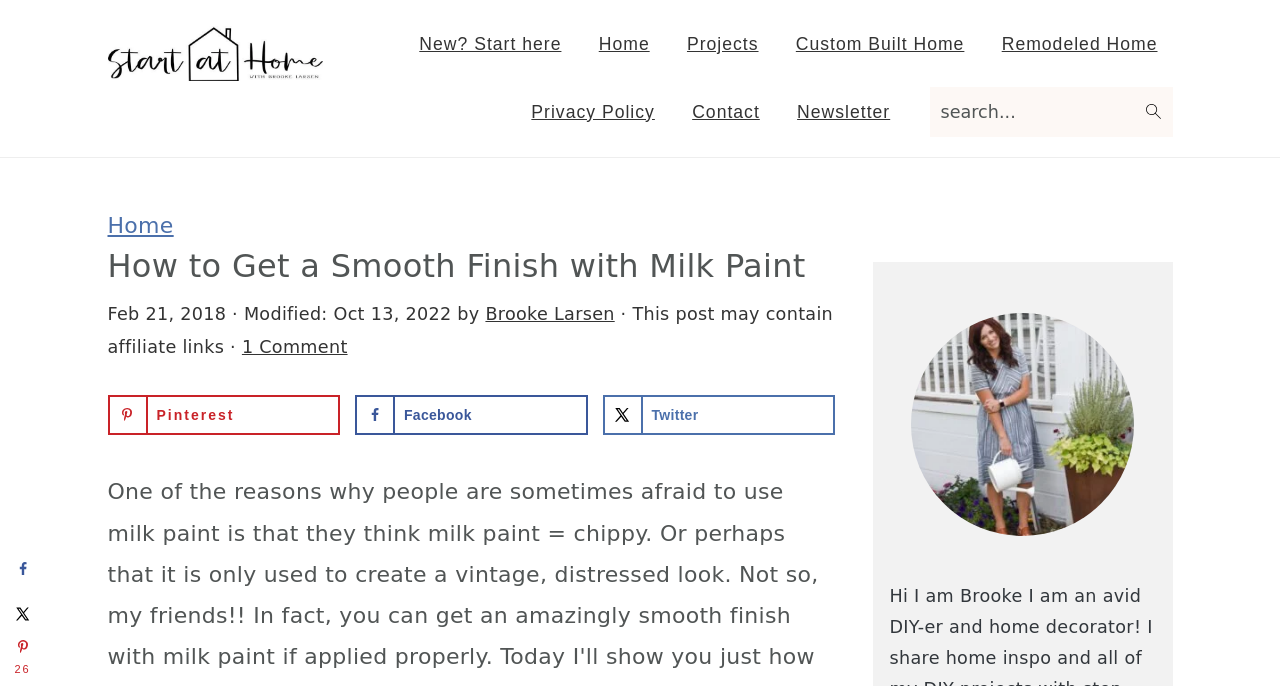What is the logo of the website?
From the screenshot, provide a brief answer in one word or phrase.

Start at Home Decor